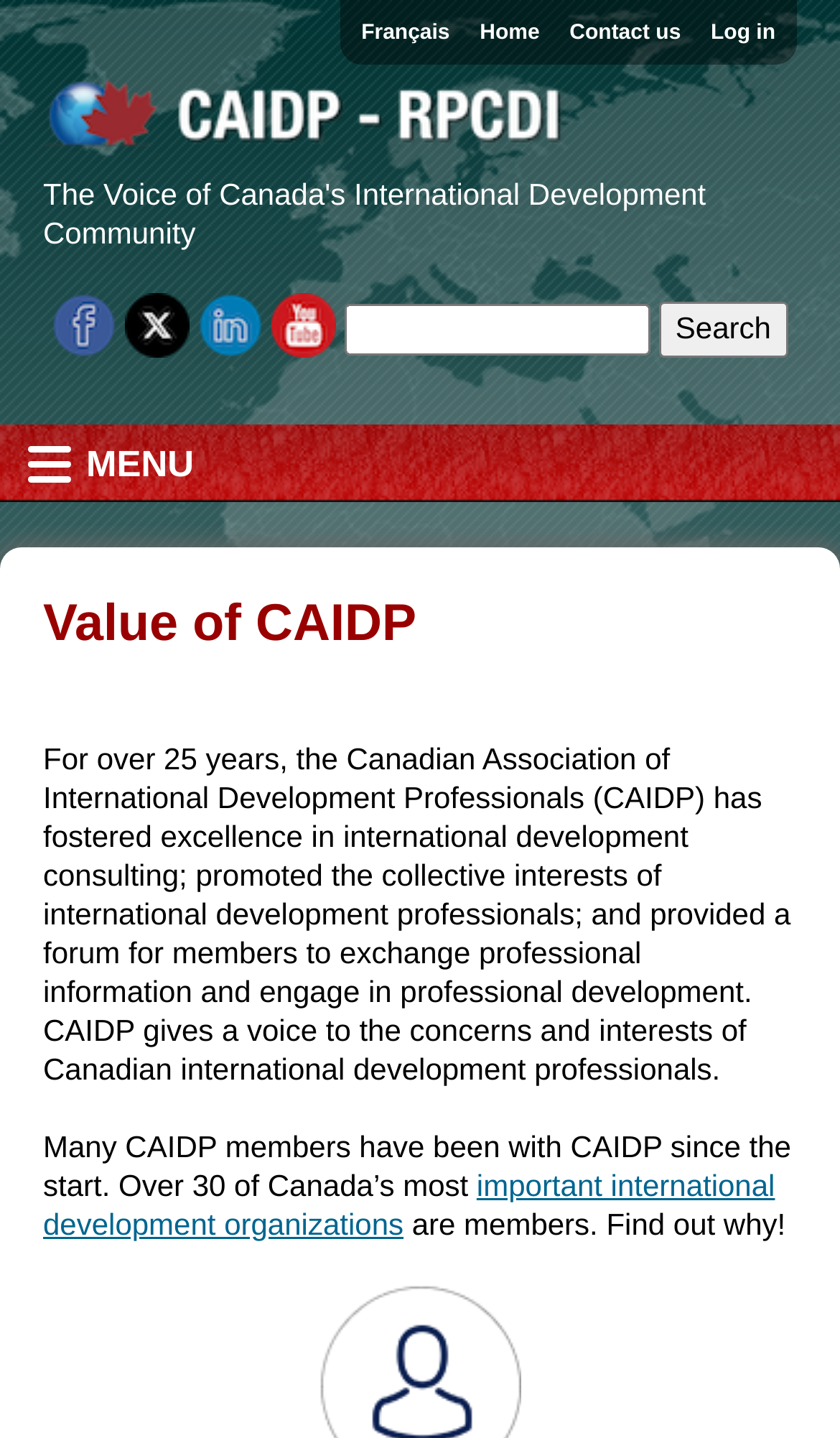Please locate the clickable area by providing the bounding box coordinates to follow this instruction: "Log in to the system".

[0.833, 0.007, 0.936, 0.039]